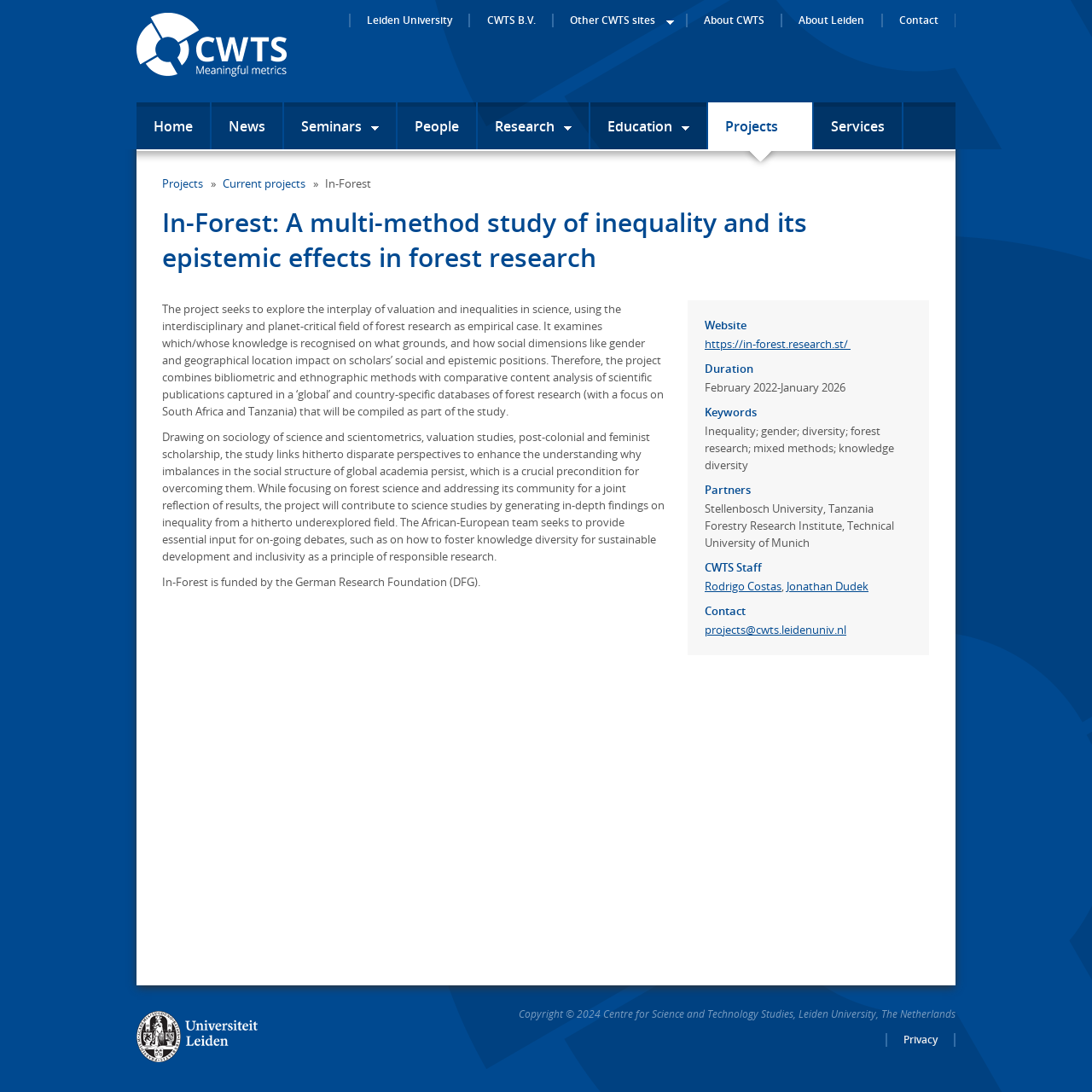Who are the partners of the project?
Provide an in-depth and detailed explanation in response to the question.

The partners of the project are listed under the heading 'Partners' as 'Stellenbosch University, Tanzania Forestry Research Institute, Technical University of Munich'.